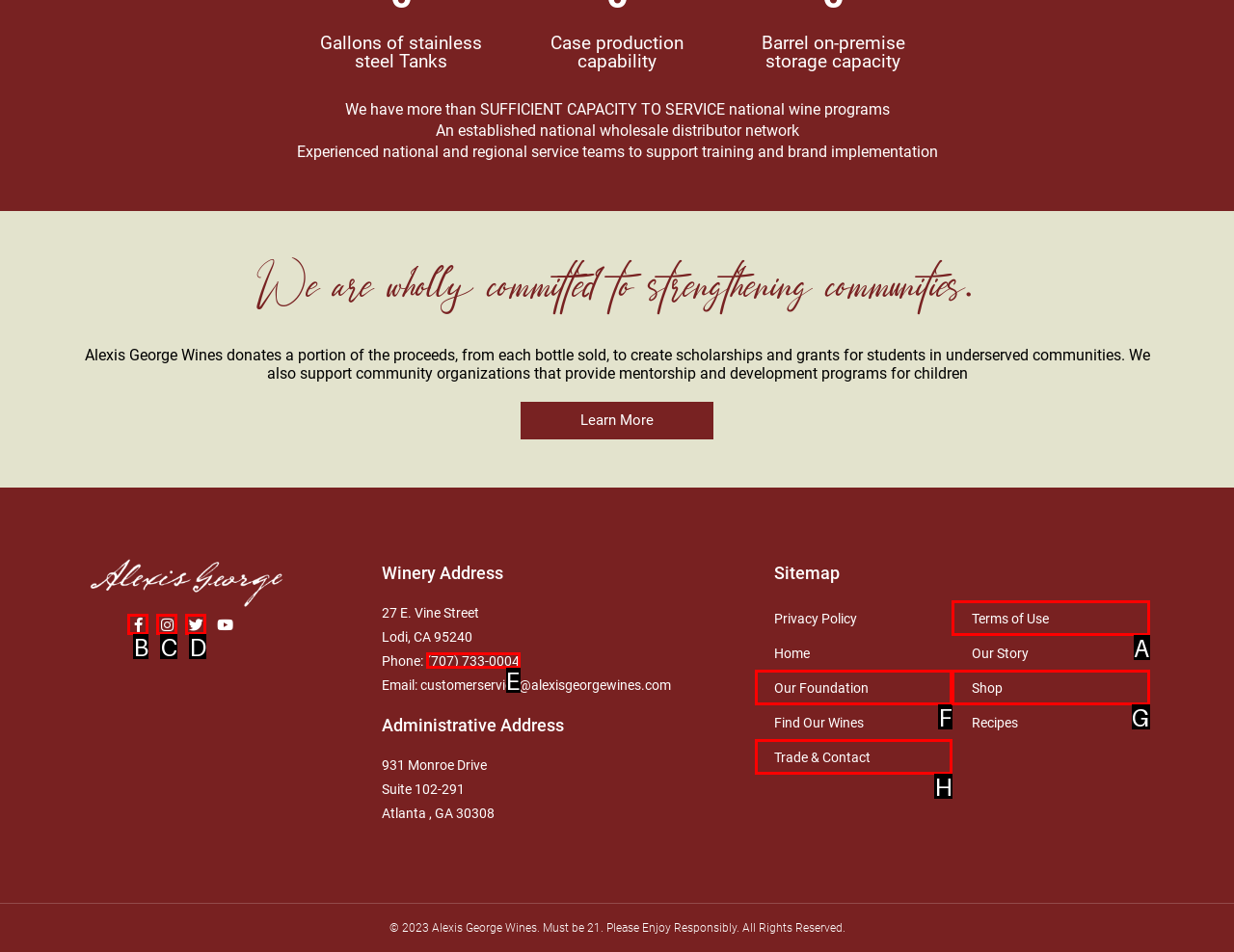Select the appropriate option that fits: Accessibility
Reply with the letter of the correct choice.

None